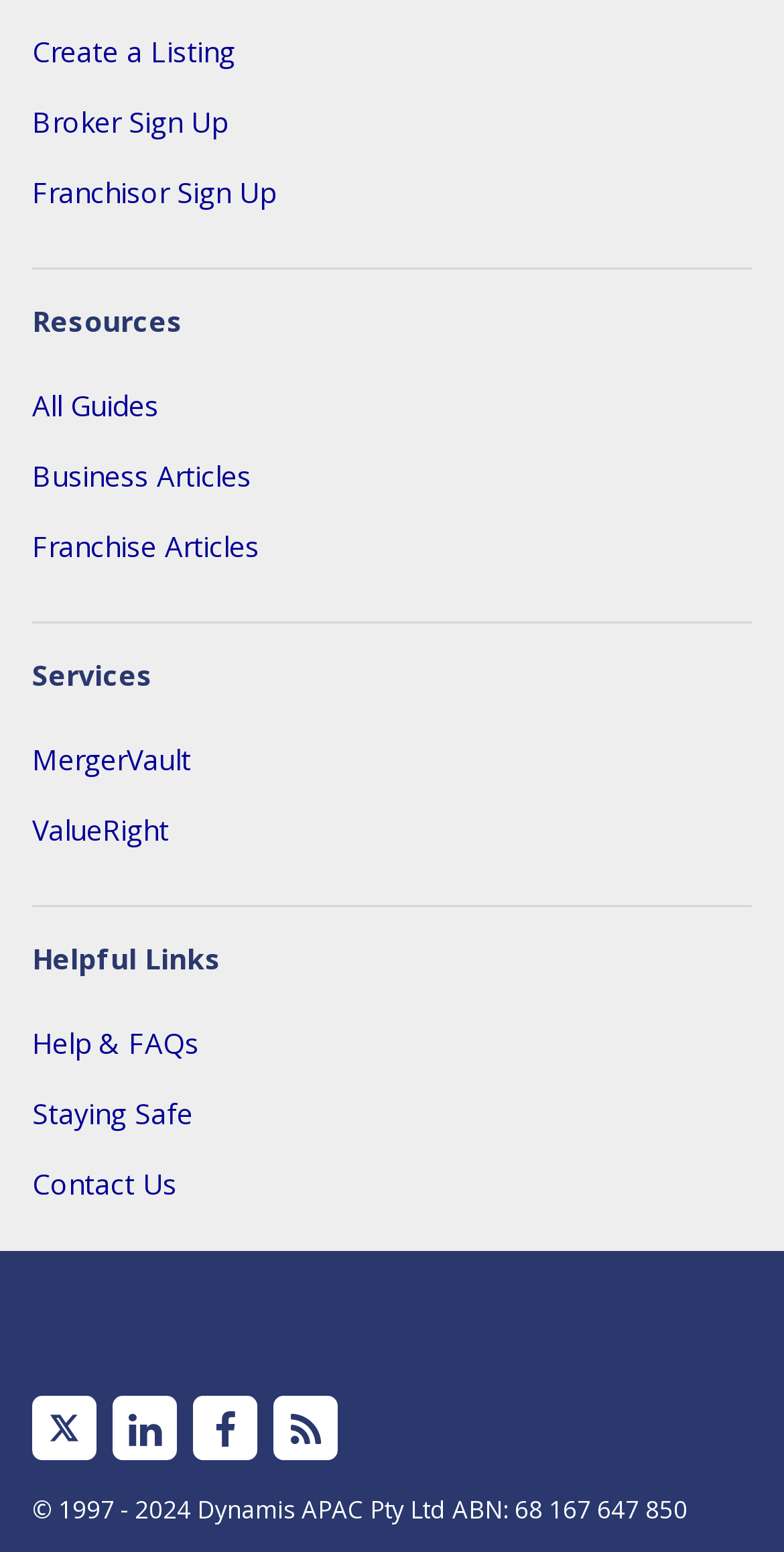What is the category of 'MergerVault'?
Your answer should be a single word or phrase derived from the screenshot.

Services